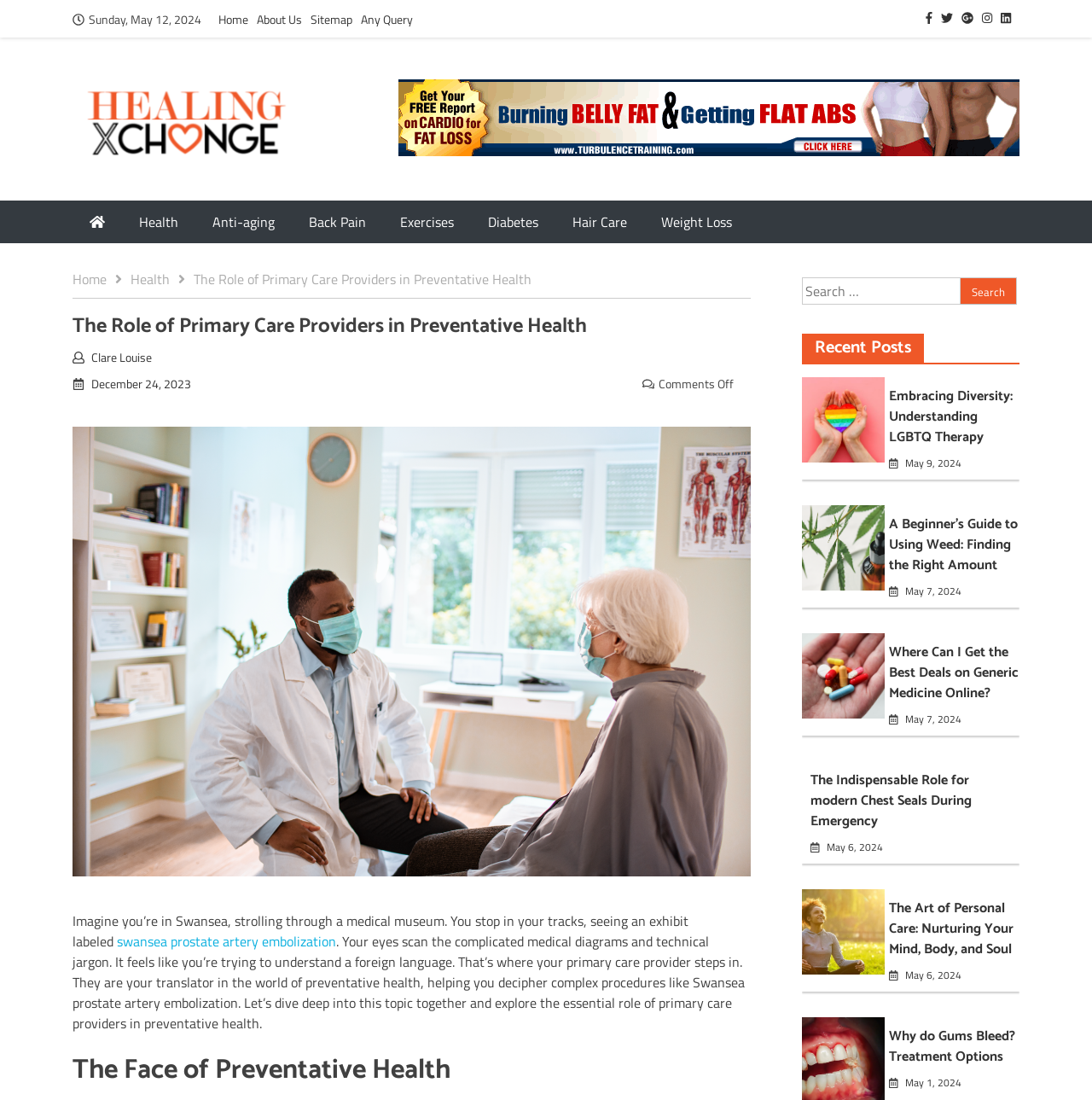Could you provide the bounding box coordinates for the portion of the screen to click to complete this instruction: "Search for something"?

[0.734, 0.252, 0.934, 0.283]